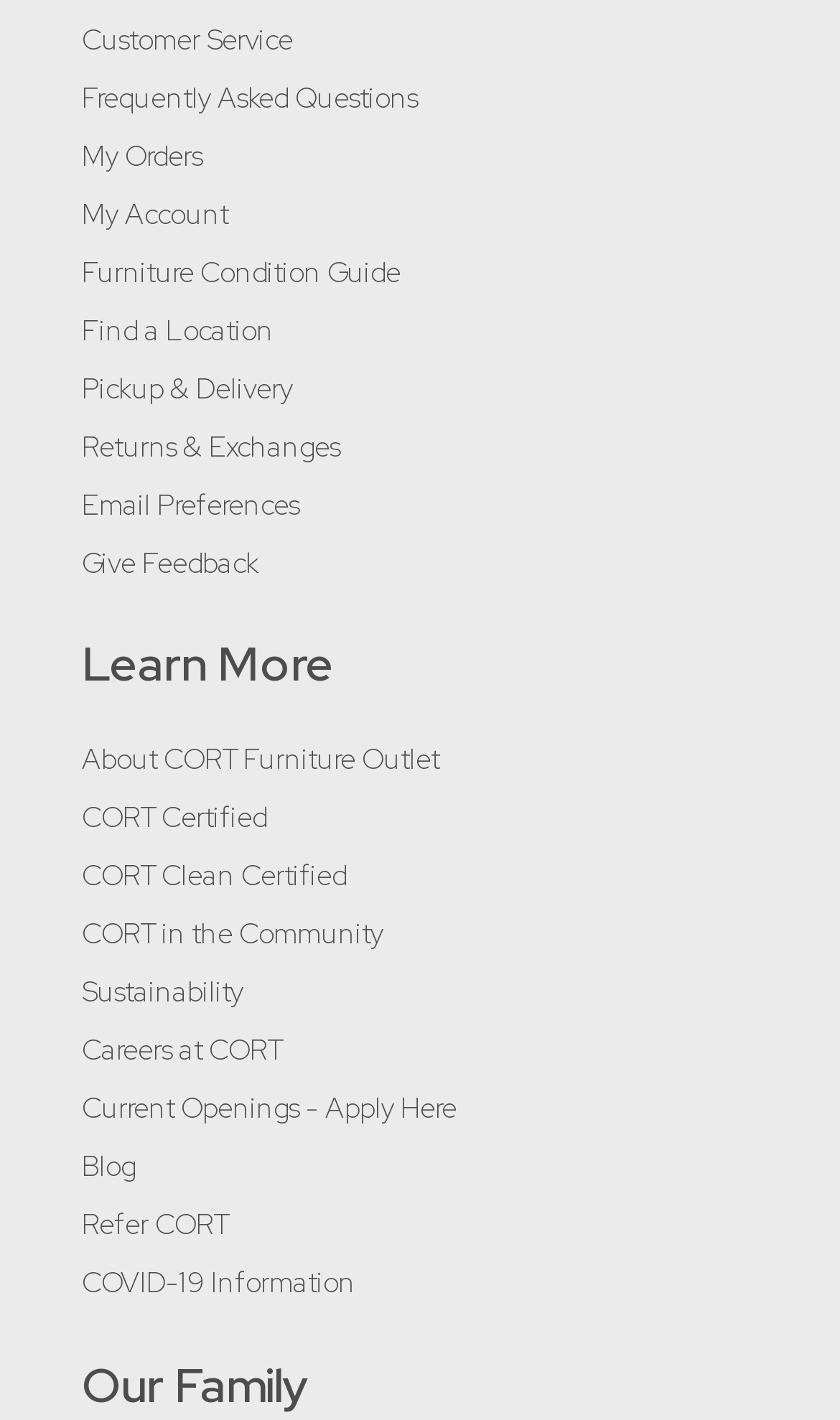Please identify the bounding box coordinates of the area I need to click to accomplish the following instruction: "check my orders".

[0.097, 0.096, 0.241, 0.122]